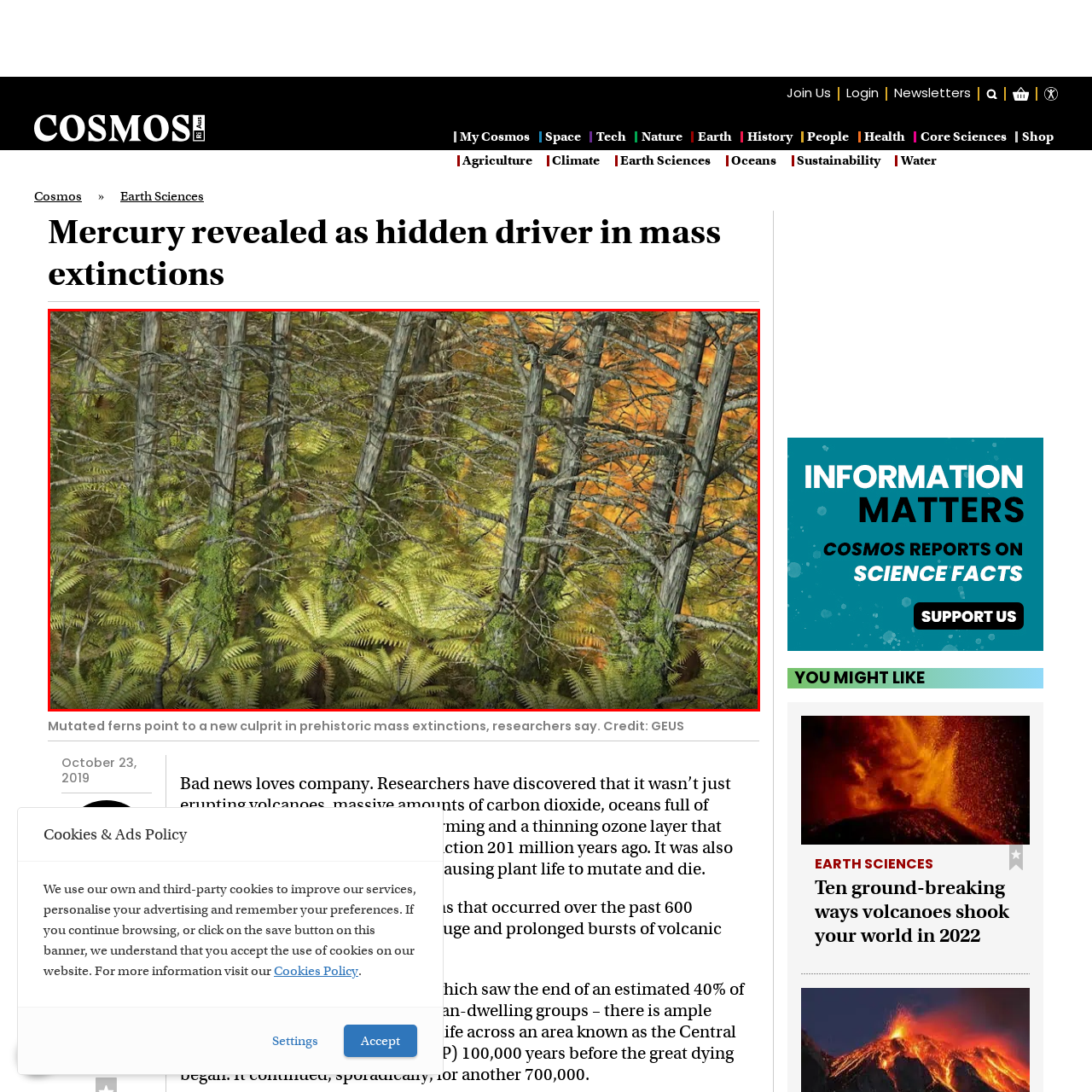Direct your attention to the section marked by the red bounding box and construct a detailed answer to the following question based on the image: What contributed to drastic changes in flora and fauna?

According to the caption, researchers have uncovered that a combination of factors, including high levels of mercury, contributed to drastic changes in flora and fauna during significant geological events.